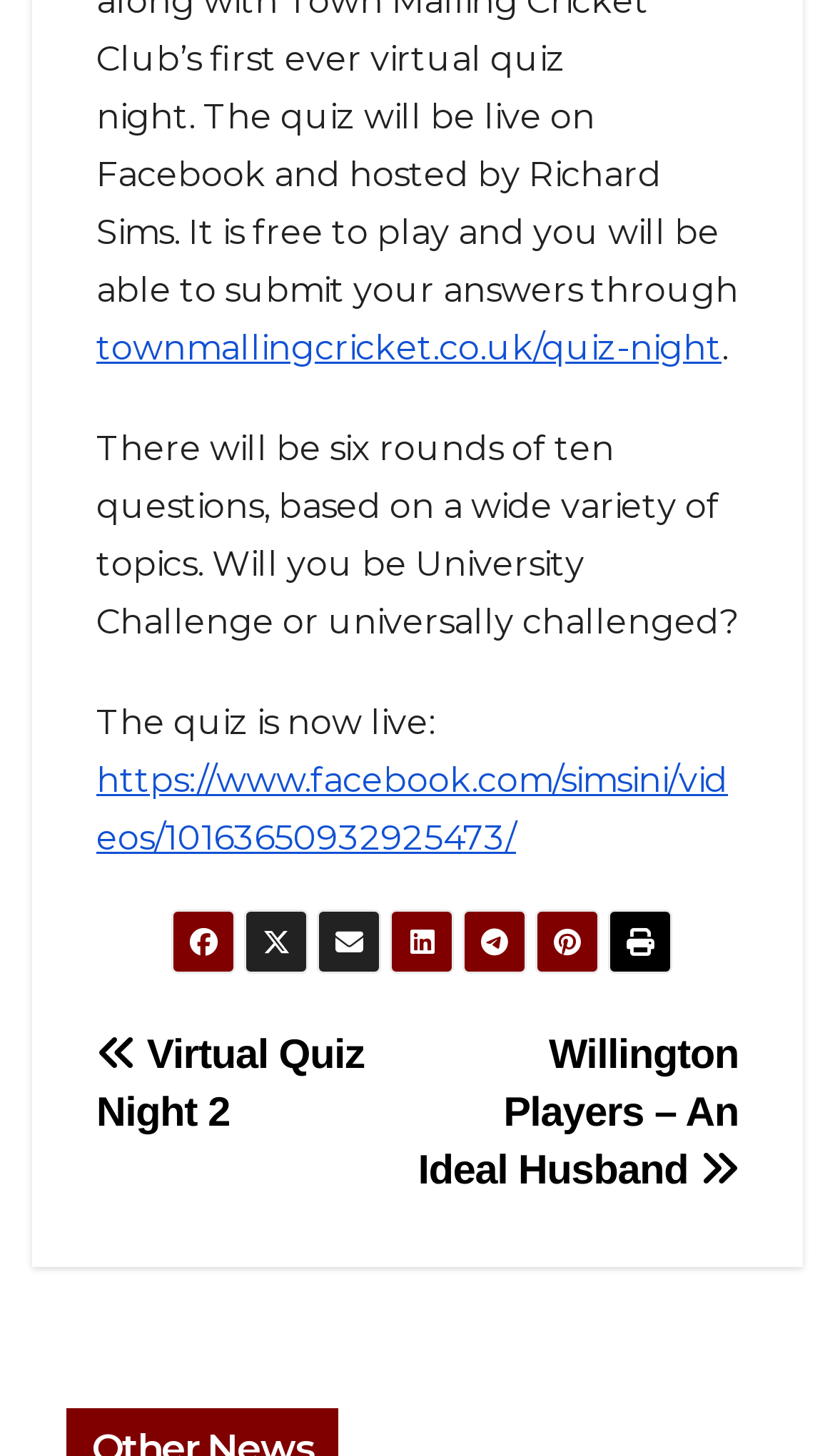Refer to the image and provide a thorough answer to this question:
What is the format of the quiz?

The webpage explains that the quiz will consist of six rounds, each with ten questions, indicating the format and structure of the quiz.